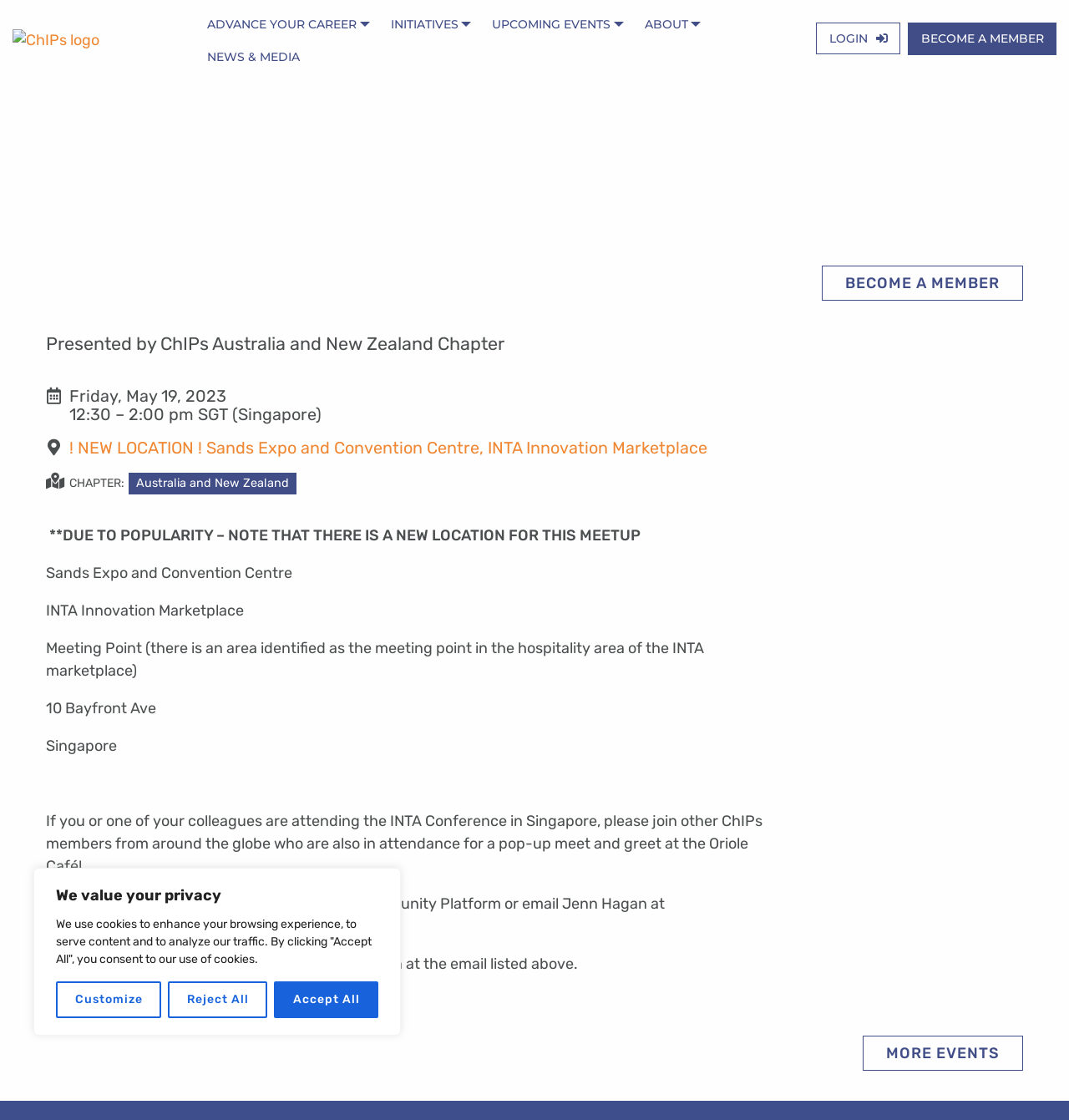Describe all the significant parts and information present on the webpage.

This webpage appears to be an event page for a "Pop-up Meet and Greet at INTA" organized by ChIPs Australia and New Zealand Chapter. 

At the top of the page, there is a cookie consent banner with three buttons: "Customize", "Reject All", and "Accept All". Below this banner, there is a horizontal menu bar with five menu items: "Advance Your Career", "Initiatives", "Upcoming Events", "About", and "NEWS & MEDIA". 

To the right of the menu bar, there is another horizontal menu bar with two menu items: "LOGIN" and "BECOME A MEMBER". 

The main content of the page is divided into two sections. The top section has a heading "POP-UP MEET AND GREET AT INTA" and a link to "BECOME A MEMBER". 

The bottom section is an article that provides details about the event. It starts with a presented-by statement, followed by the event date, time, and location. The location is specified as Sands Expo and Convention Centre, INTA Innovation Marketplace, with a note that there is a new location for this meetup. 

There are several paragraphs of text that provide more information about the event, including a meeting point and instructions on how to RSVP. There are also links to RSVP and to contact the organizer with questions. 

At the very bottom of the page, there is a link to "MORE EVENTS".